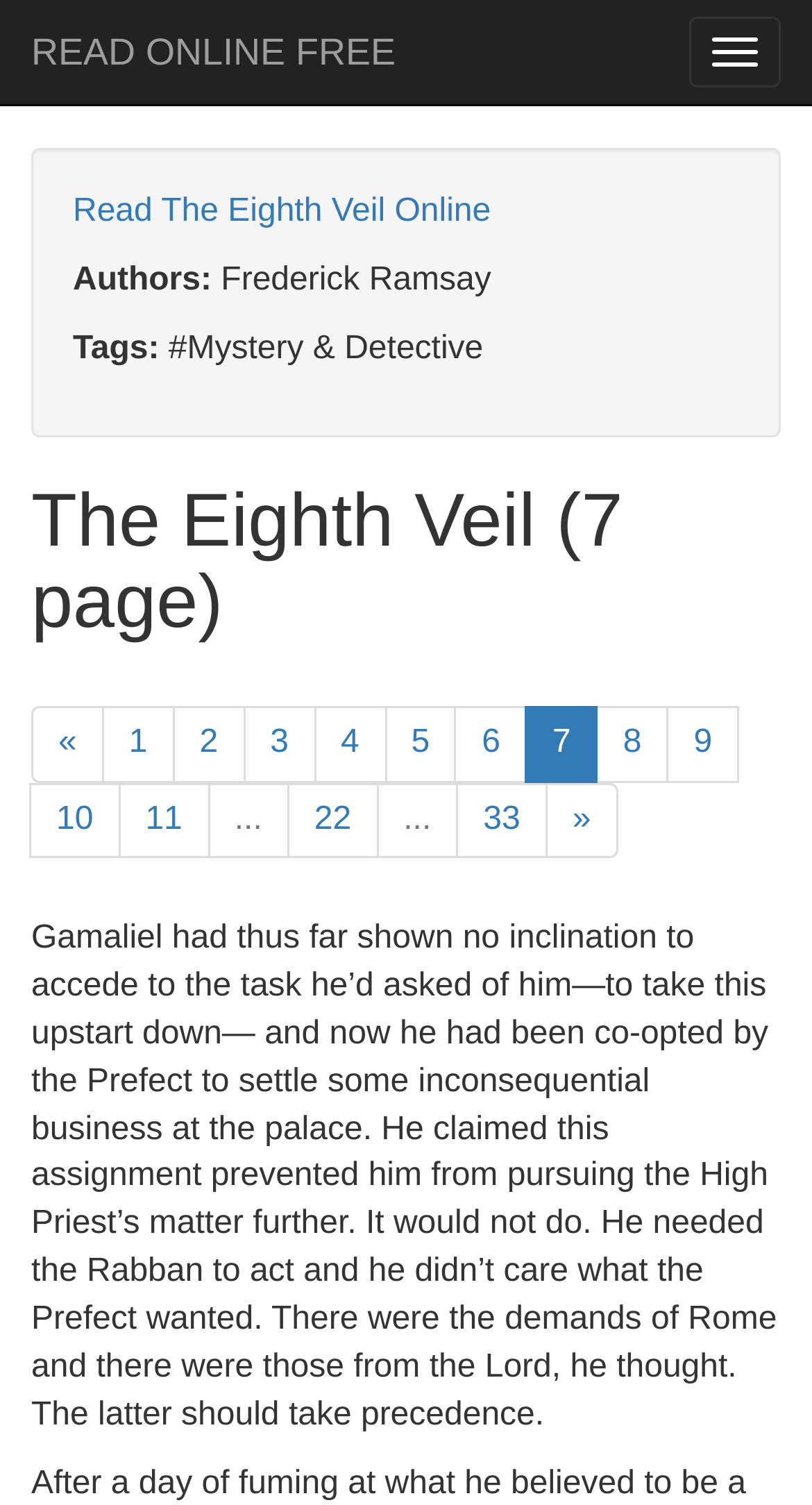Create an elaborate caption that covers all aspects of the webpage.

This webpage appears to be an online book reading platform, specifically displaying page 7 of "The Eighth Veil" by Frederick Ramsay. At the top, there is a button to toggle navigation, and a prominent link to "READ ONLINE FREE". Below this, there is a link to "Read The Eighth Veil Online" and some metadata about the book, including the authors and tags such as "#Mystery & Detective".

The main content of the page is the book's text, which starts with a heading "The Eighth Veil (7 page)" followed by a passage of text that describes a scene where Gamaliel is dealing with the Prefect and the High Priest's matter. The text is quite long and takes up most of the page.

At the bottom of the page, there is a pagination system with links to navigate to different pages of the book, ranging from page 1 to page 33, with some ellipses indicating that there are more pages beyond what is shown. The links are arranged horizontally, with the current page (7) not highlighted in any way.